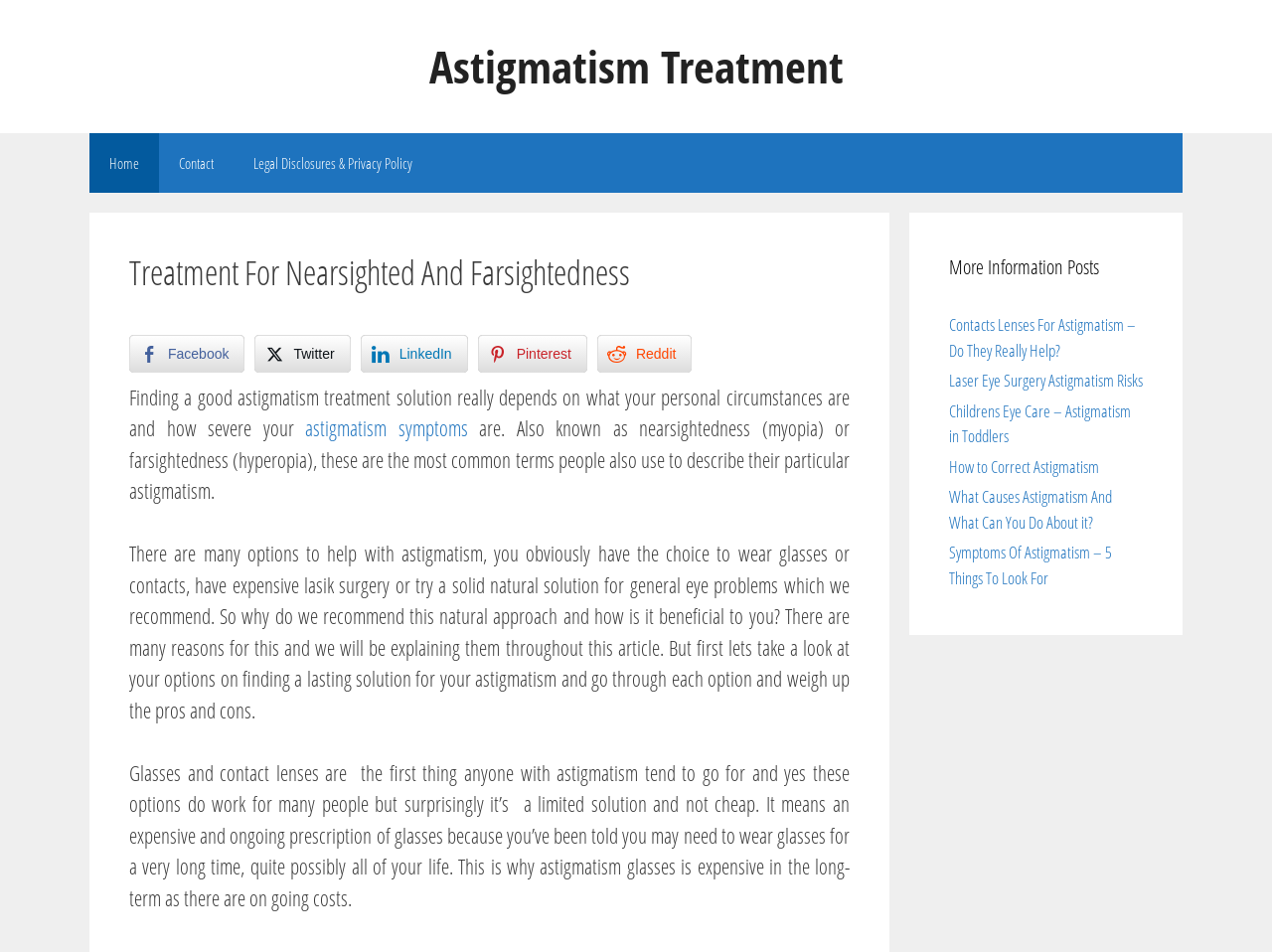Identify the bounding box coordinates necessary to click and complete the given instruction: "Learn about 'Contacts Lenses For Astigmatism – Do They Really Help?'".

[0.746, 0.329, 0.893, 0.379]